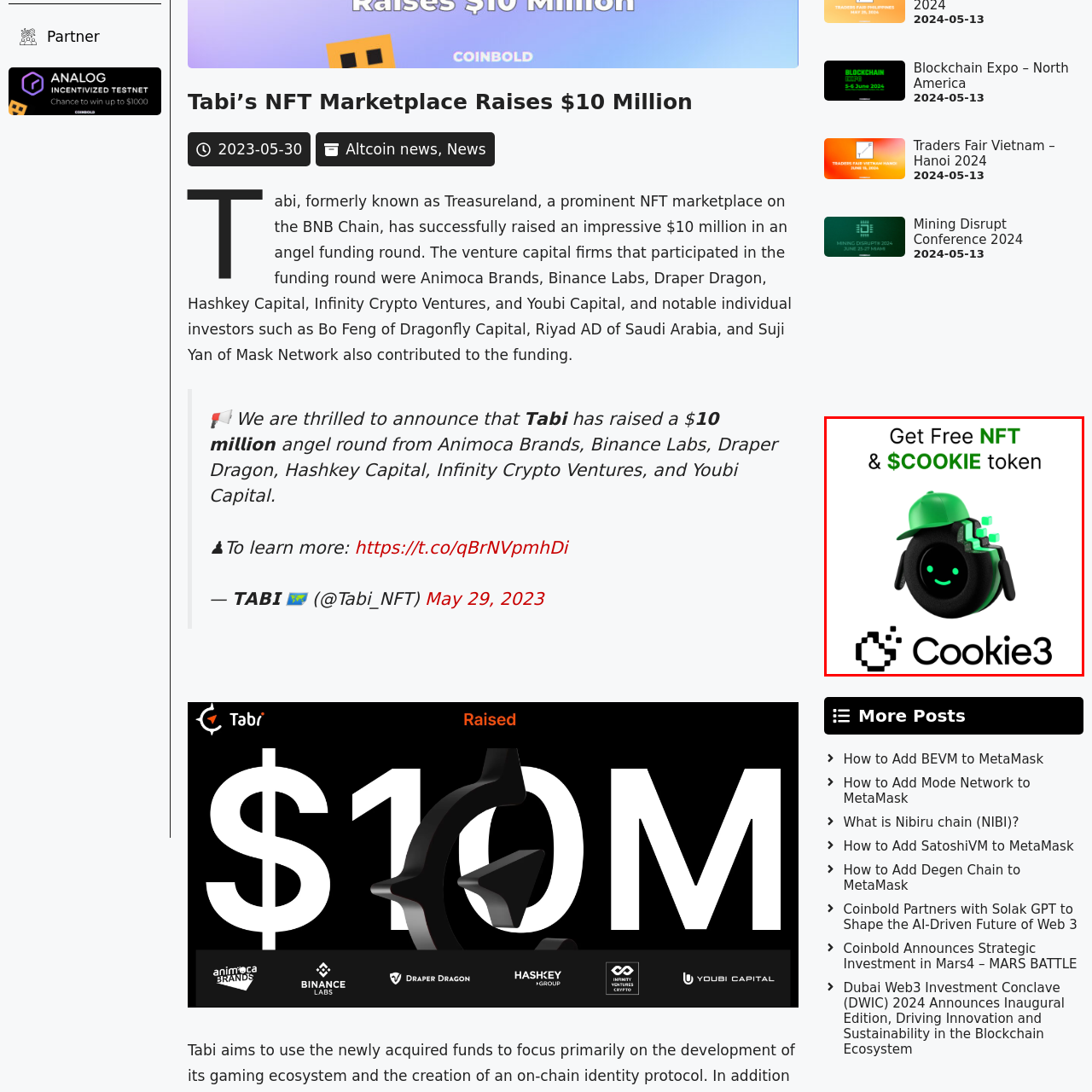Describe all the elements and activities occurring in the red-outlined area of the image extensively.

The image features a vibrant and playful character, presumably representing the brand "Cookie3." The character, designed with a round, black body and a smiling face, is adorned with a green cap and showcases digital elements symbolizing blockchain technology. Above the character, the message emphasizes an enticing offer: "Get Free NFT & $COOKIE token," promoting engagement within the cryptocurrency space. Beneath the character, the name "Cookie3" appears in bold letters, suggesting a connection to the growing trend of NFTs and token giveaways. This eye-catching design effectively combines elements of fun and sophistication, appealing to both crypto enthusiasts and newcomers alike.